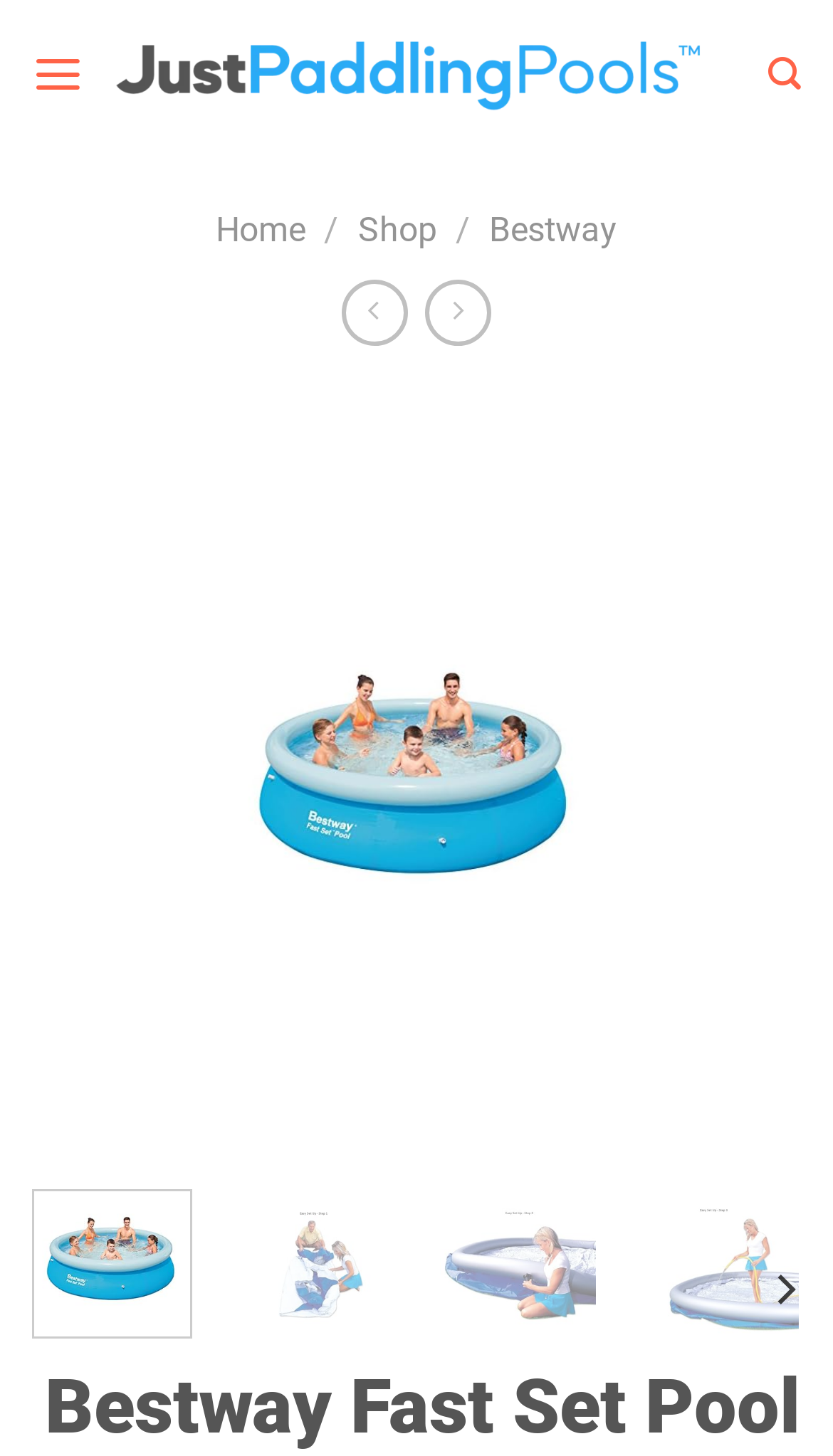Identify the bounding box coordinates for the region of the element that should be clicked to carry out the instruction: "go to home page". The bounding box coordinates should be four float numbers between 0 and 1, i.e., [left, top, right, bottom].

[0.259, 0.144, 0.366, 0.172]